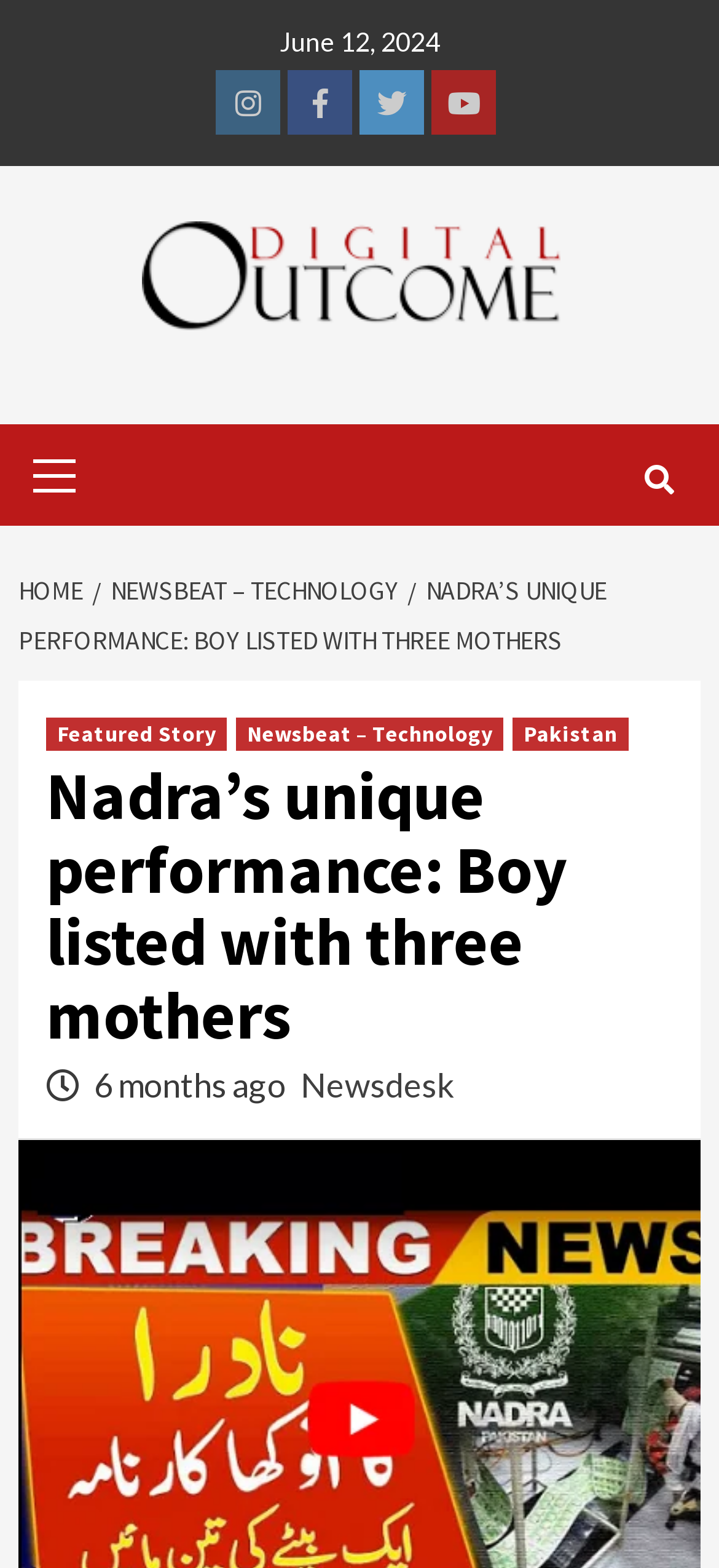Please find and report the bounding box coordinates of the element to click in order to perform the following action: "View the Newsbeat – Technology page". The coordinates should be expressed as four float numbers between 0 and 1, in the format [left, top, right, bottom].

[0.328, 0.458, 0.7, 0.479]